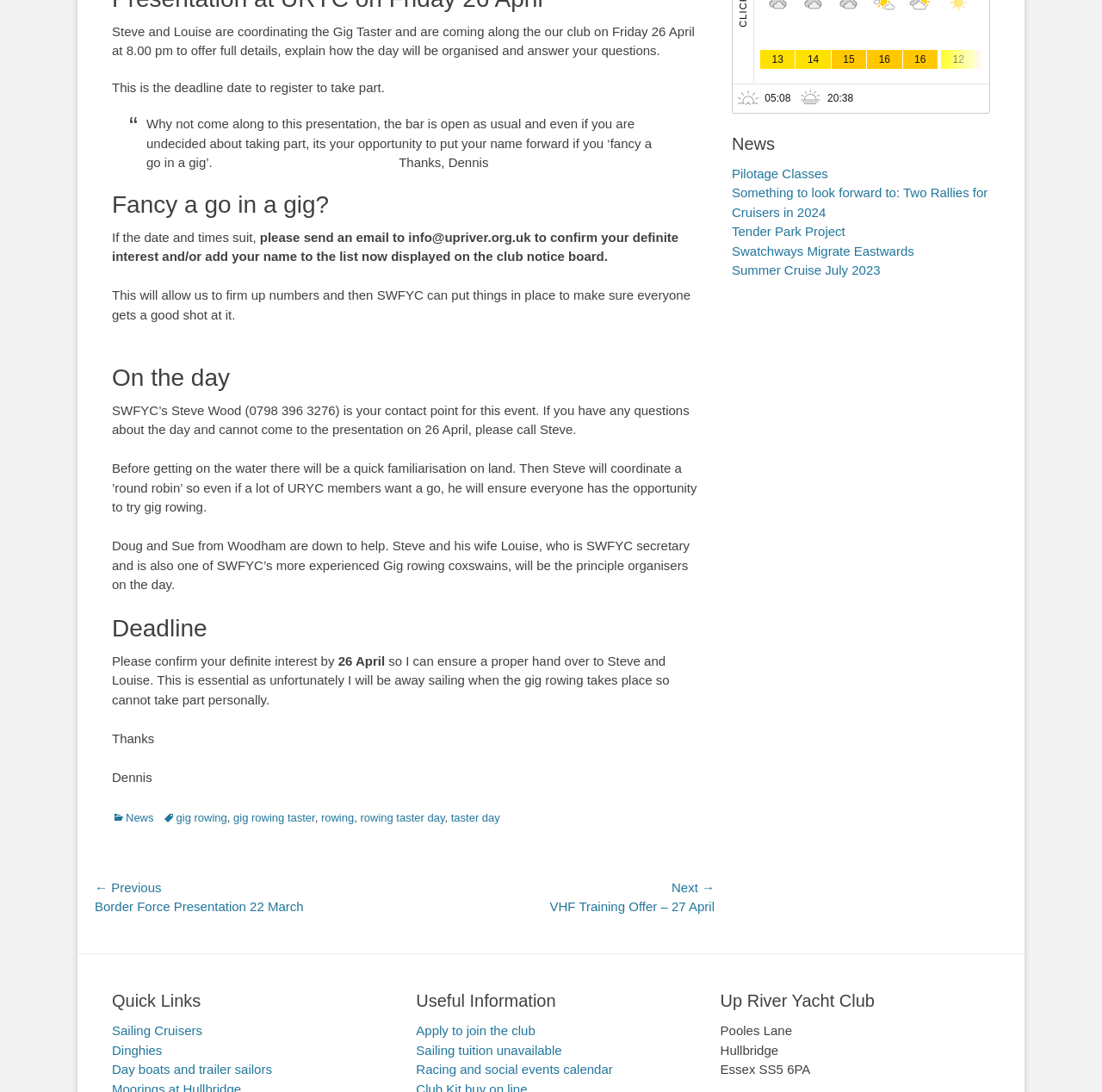What is the purpose of the presentation on 26 April?
Based on the image, answer the question with as much detail as possible.

The presentation on 26 April is being organized by Steve and Louise to offer full details about the Gig Taster event, explain how the day will be organized, and answer any questions people may have.